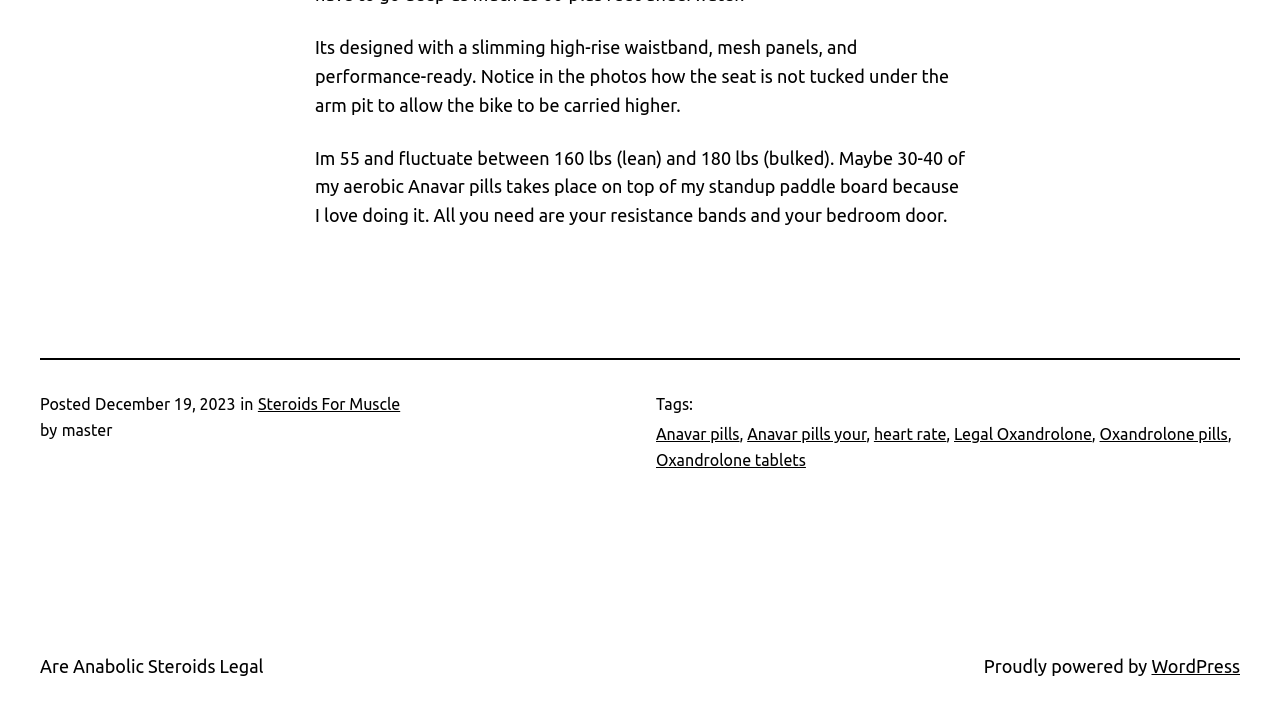Find the bounding box coordinates of the element to click in order to complete the given instruction: "Click on the paul@dynospeed.co.uk email link."

None